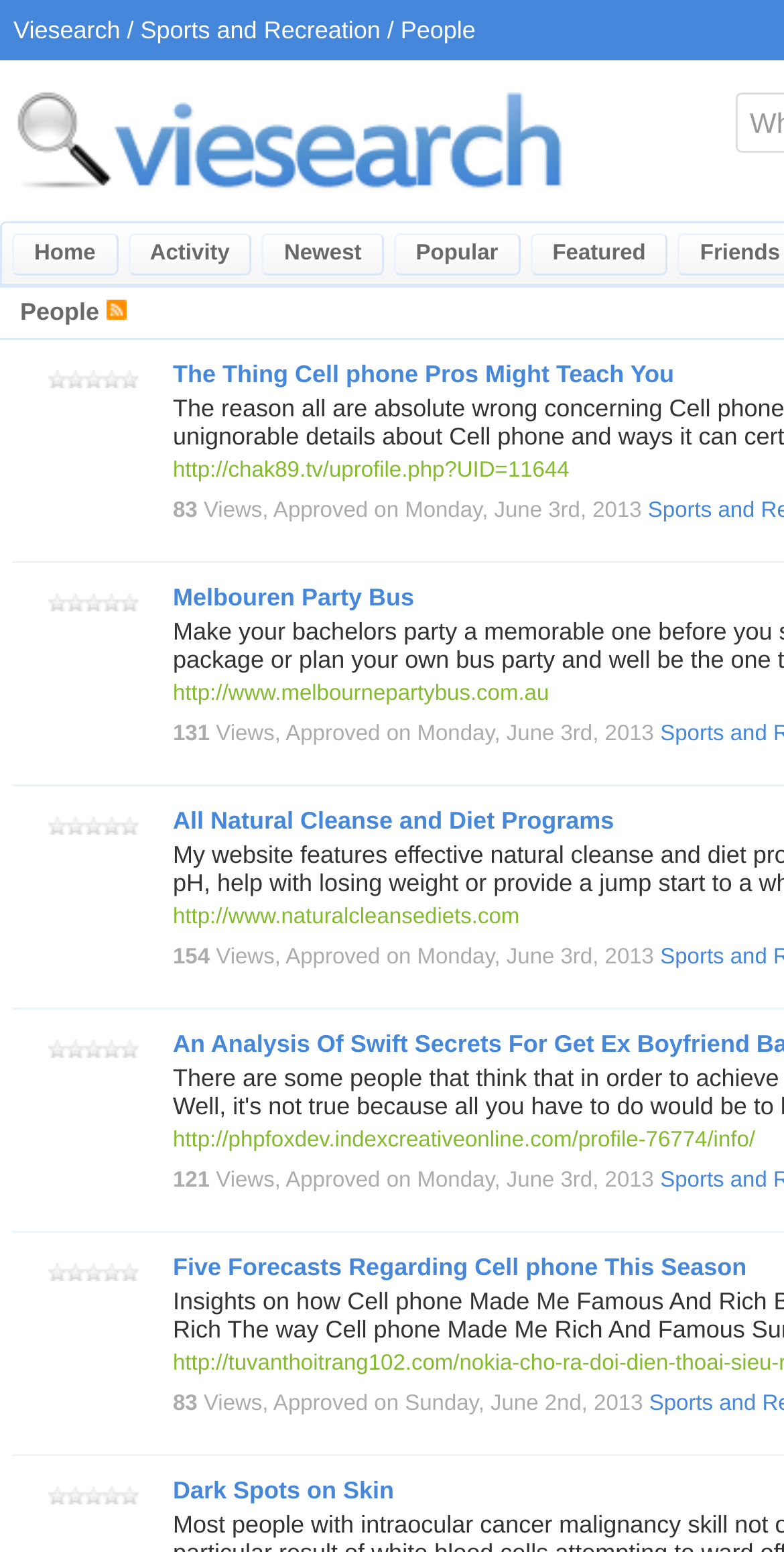Find the bounding box coordinates for the UI element that matches this description: "http://www.naturalcleansediets.com".

[0.221, 0.583, 0.663, 0.599]